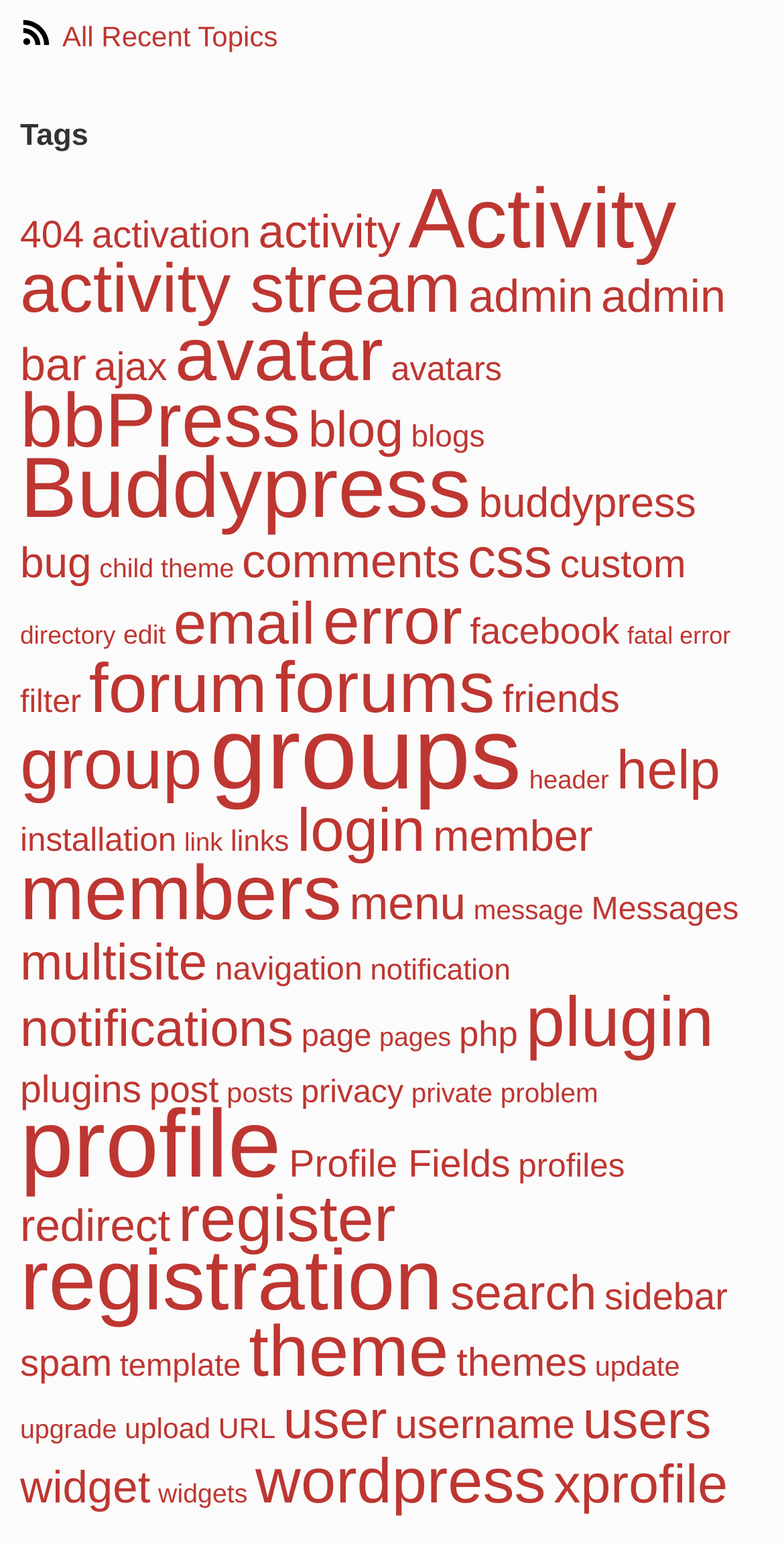Could you locate the bounding box coordinates for the section that should be clicked to accomplish this task: "select a budget".

None